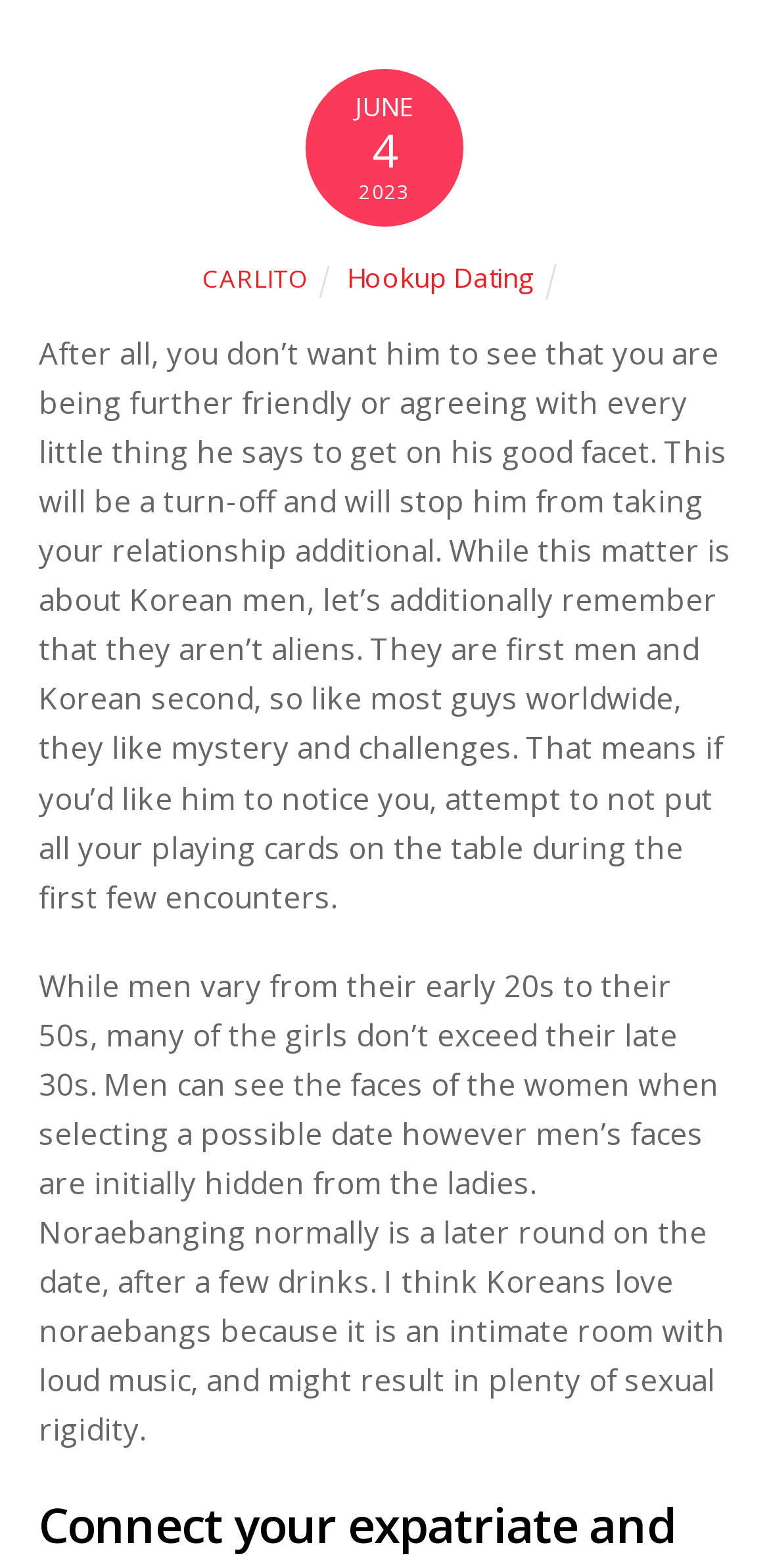What is the age range of men mentioned in the article? Refer to the image and provide a one-word or short phrase answer.

Early 20s to 50s